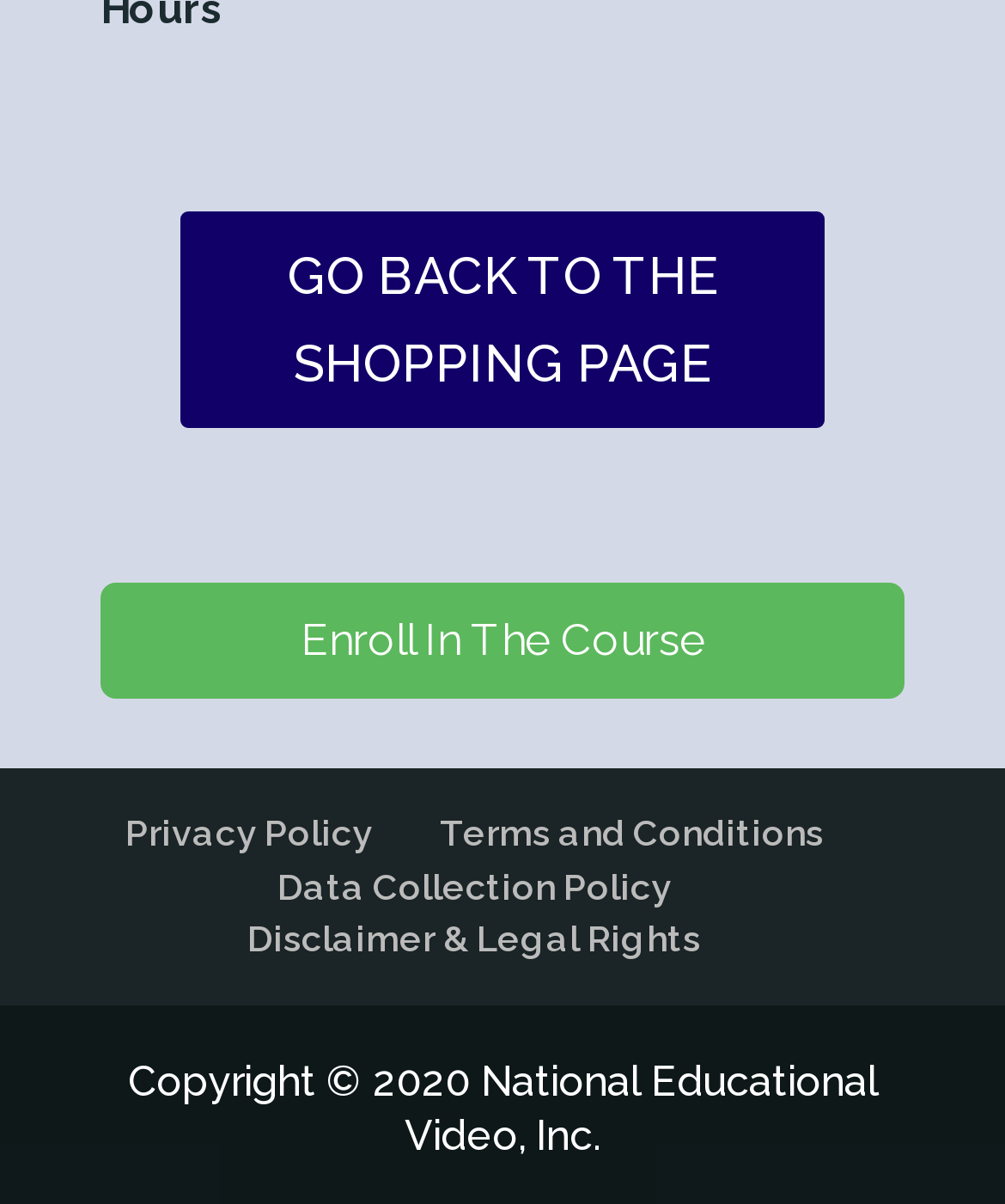Please answer the following question using a single word or phrase: 
What is the function of the 'GO BACK TO THE SHOPPING PAGE 5' link?

To go back to a shopping page